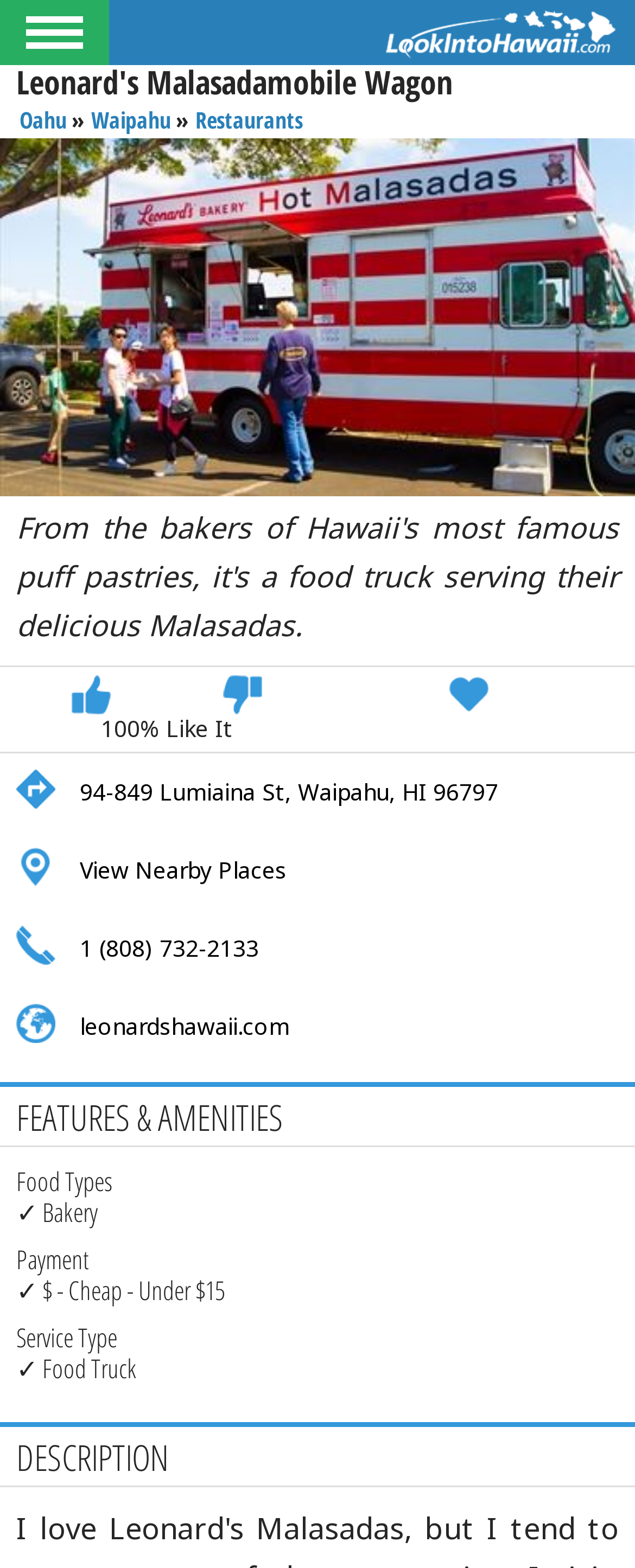Specify the bounding box coordinates of the area to click in order to execute this command: 'View Leonard's Malasadamobile Wagon image'. The coordinates should consist of four float numbers ranging from 0 to 1, and should be formatted as [left, top, right, bottom].

[0.0, 0.088, 1.0, 0.316]